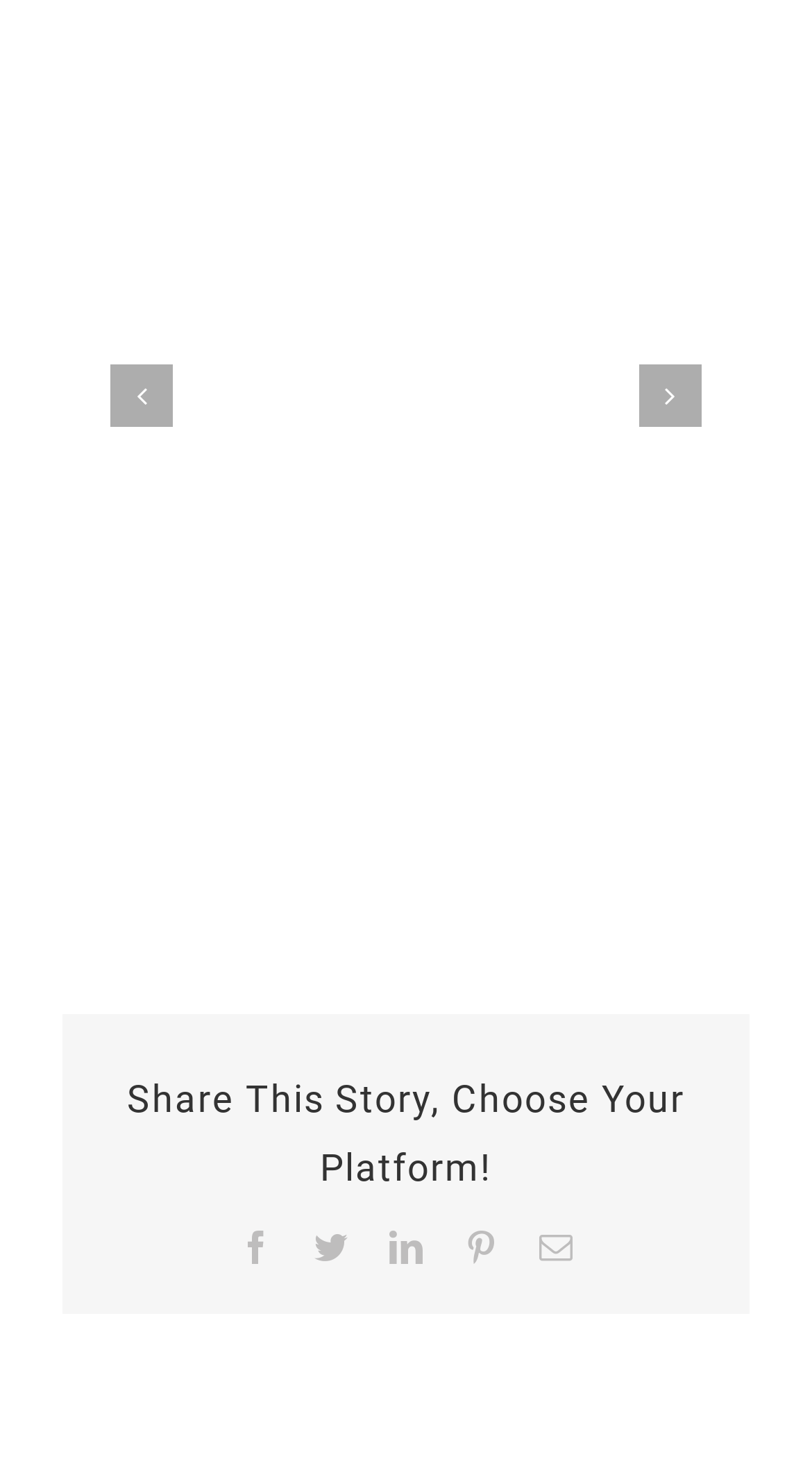Using the details from the image, please elaborate on the following question: What is the text above the social media sharing options?

The heading above the social media sharing options is 'Share This Story, Choose Your Platform!', which encourages users to share the story on their preferred platform.